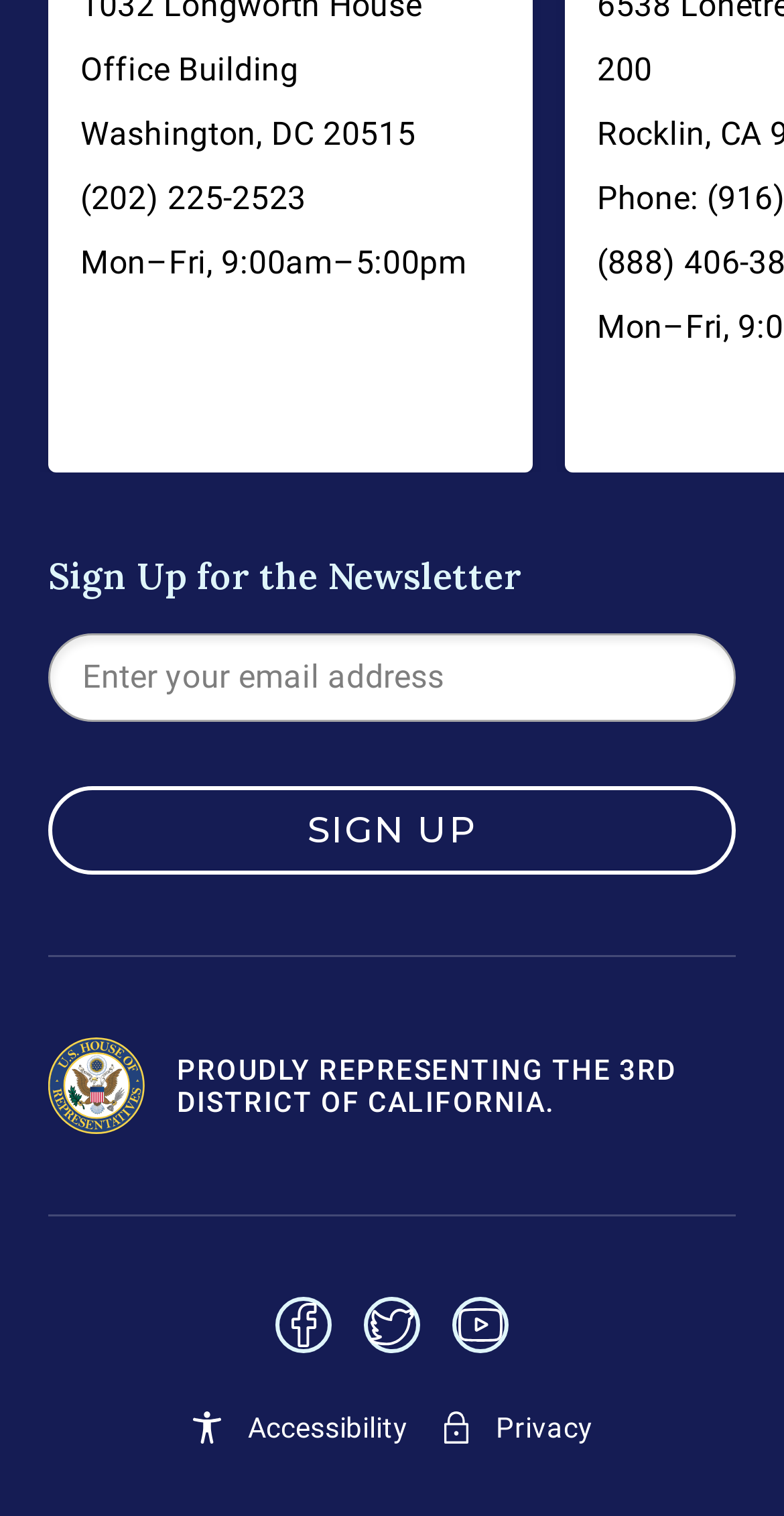Based on the description "SIGN UP", find the bounding box of the specified UI element.

[0.062, 0.519, 0.938, 0.577]